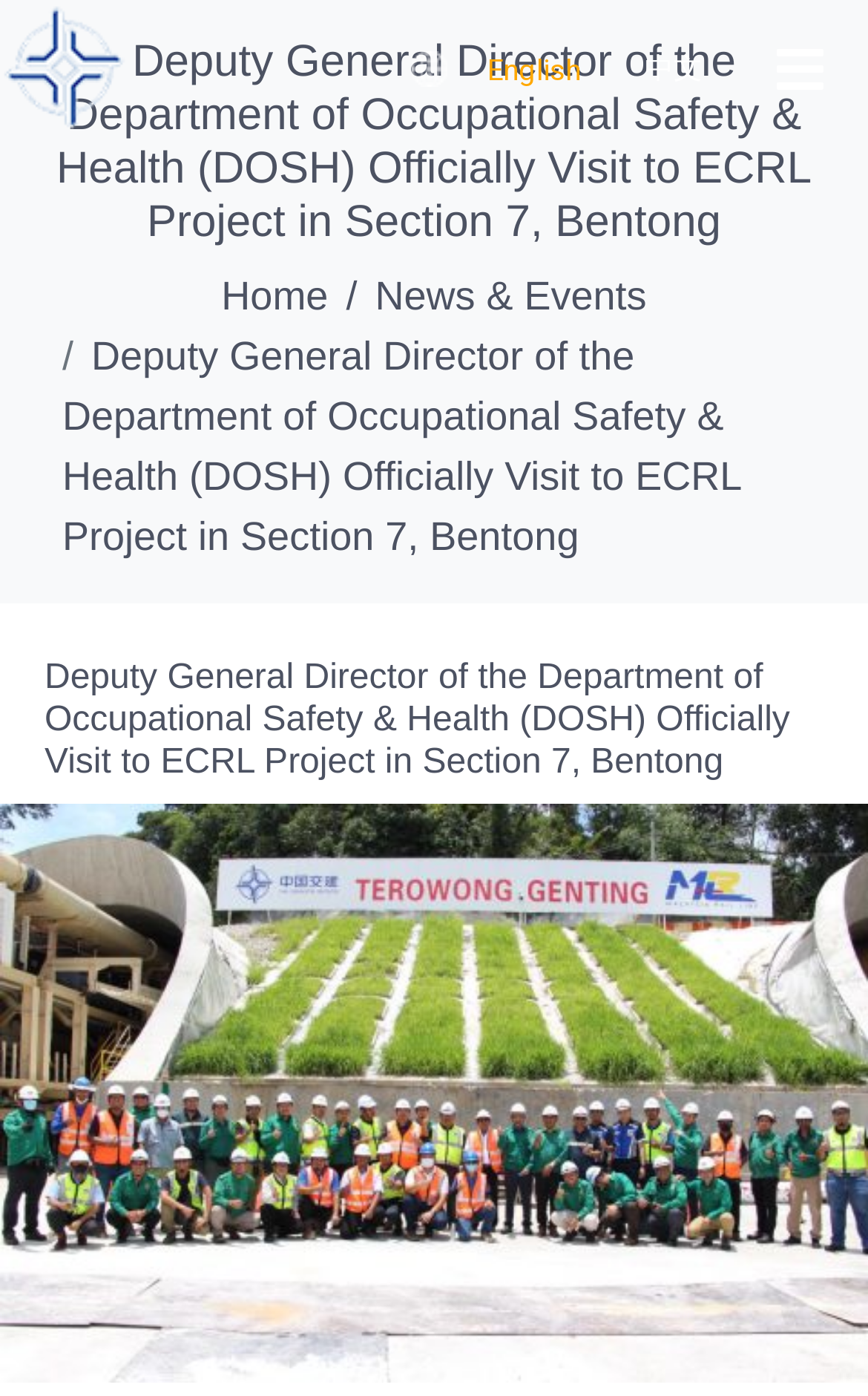Explain in detail what you observe on this webpage.

The webpage appears to be an article or news page about the Deputy General Director of the Department of Occupational Safety & Health (DOSH) officially visiting the ECRL Project in Section 7, Bentong. 

At the top left corner, there is a logo image, and to its right, there is another image, likely representing internet connectivity. Below these images, there are two language selection buttons, "English" and "中文", placed side by side. 

The main title of the article, "Deputy General Director of the Department of Occupational Safety & Health (DOSH) Officially Visit to ECRL Project in Section 7, Bentong", is displayed prominently in the top center of the page. 

Below the title, there is a navigation menu with two links, "Home" and "News & Events", placed horizontally. 

The main content of the article is a block of text that summarizes the event, which is the official visit of the Deputy General Director of DOSH to the ECRL Project. This text block is positioned below the navigation menu and occupies a significant portion of the page. 

There is a large header section that spans the entire width of the page, containing the same title as the main title, but in a larger font size. This header section is positioned below the main content text block.